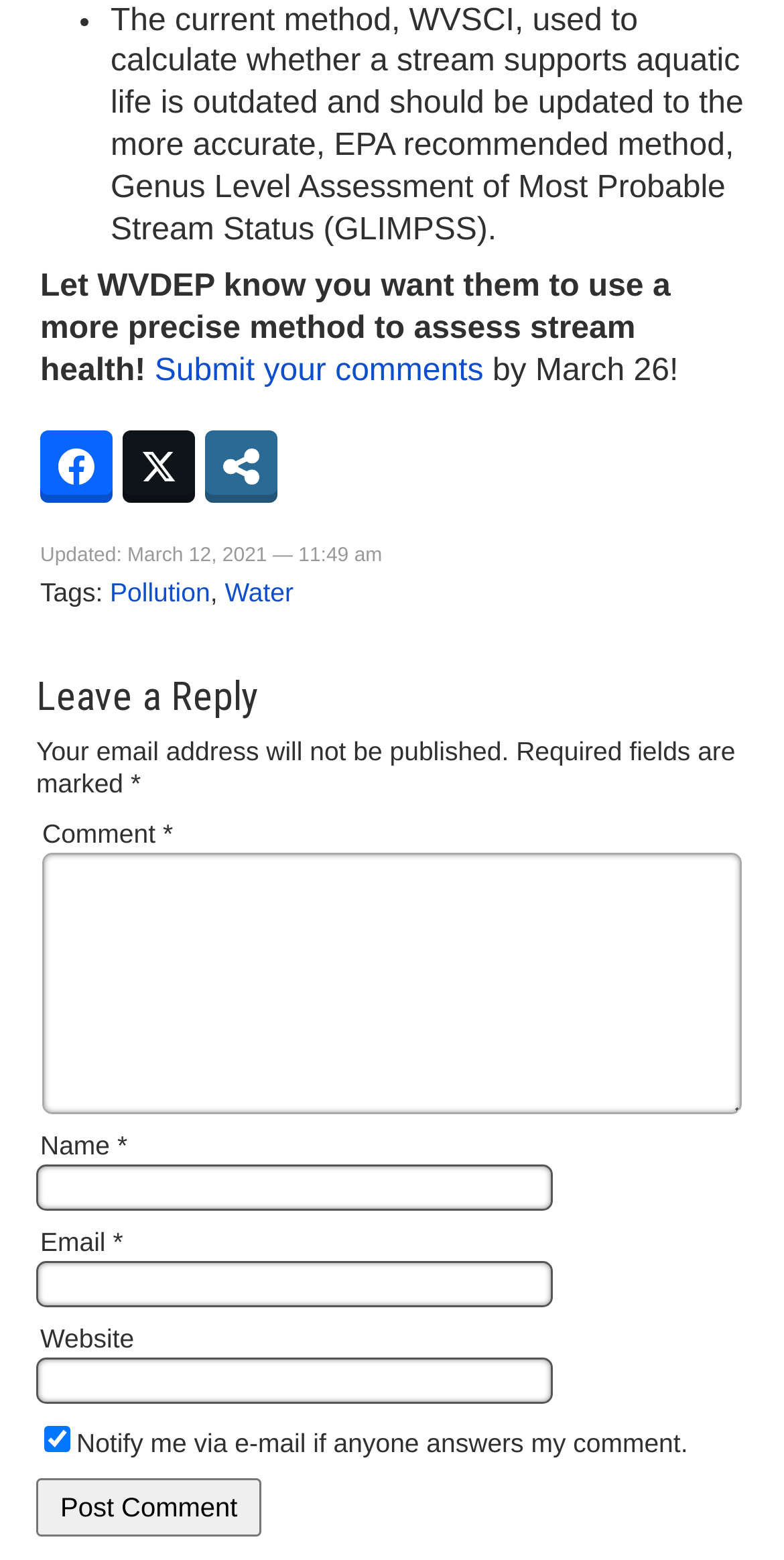Identify the bounding box coordinates of the specific part of the webpage to click to complete this instruction: "Submit your comments".

[0.197, 0.227, 0.617, 0.249]